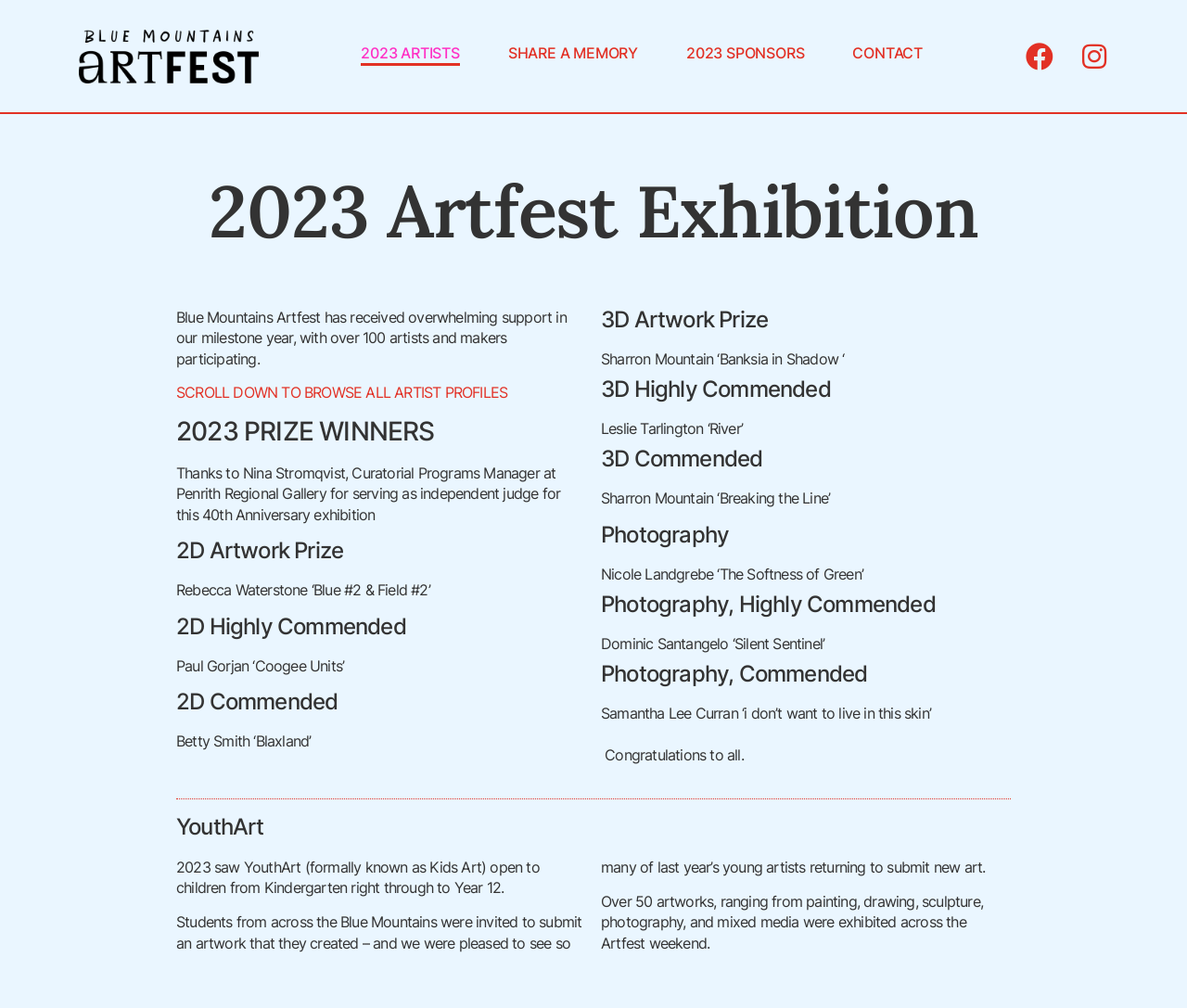Pinpoint the bounding box coordinates of the clickable element needed to complete the instruction: "Browse 2023 ARTISTS". The coordinates should be provided as four float numbers between 0 and 1: [left, top, right, bottom].

[0.304, 0.04, 0.387, 0.065]